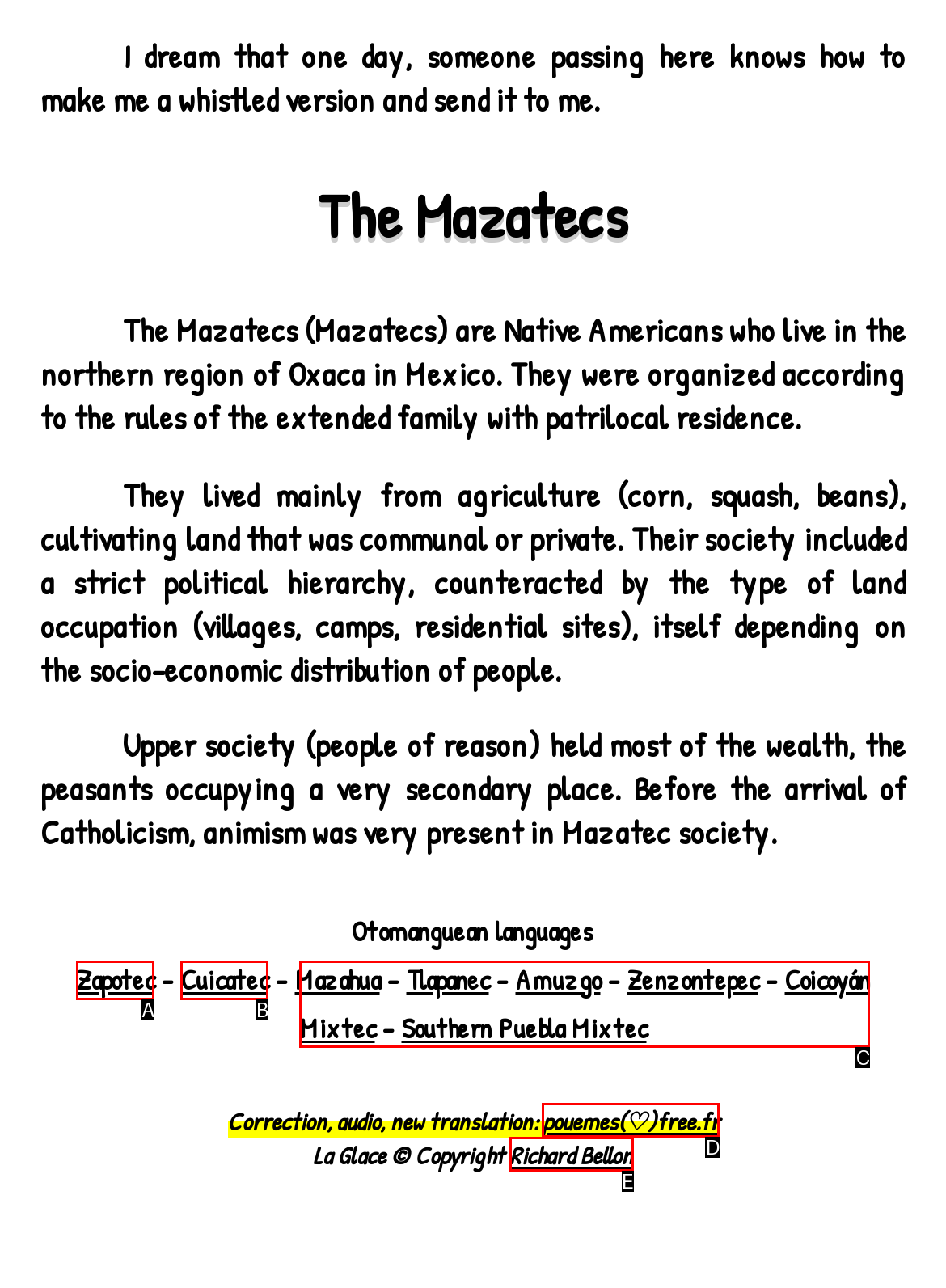Find the option that matches this description: Coicoyán Mixtec
Provide the matching option's letter directly.

C